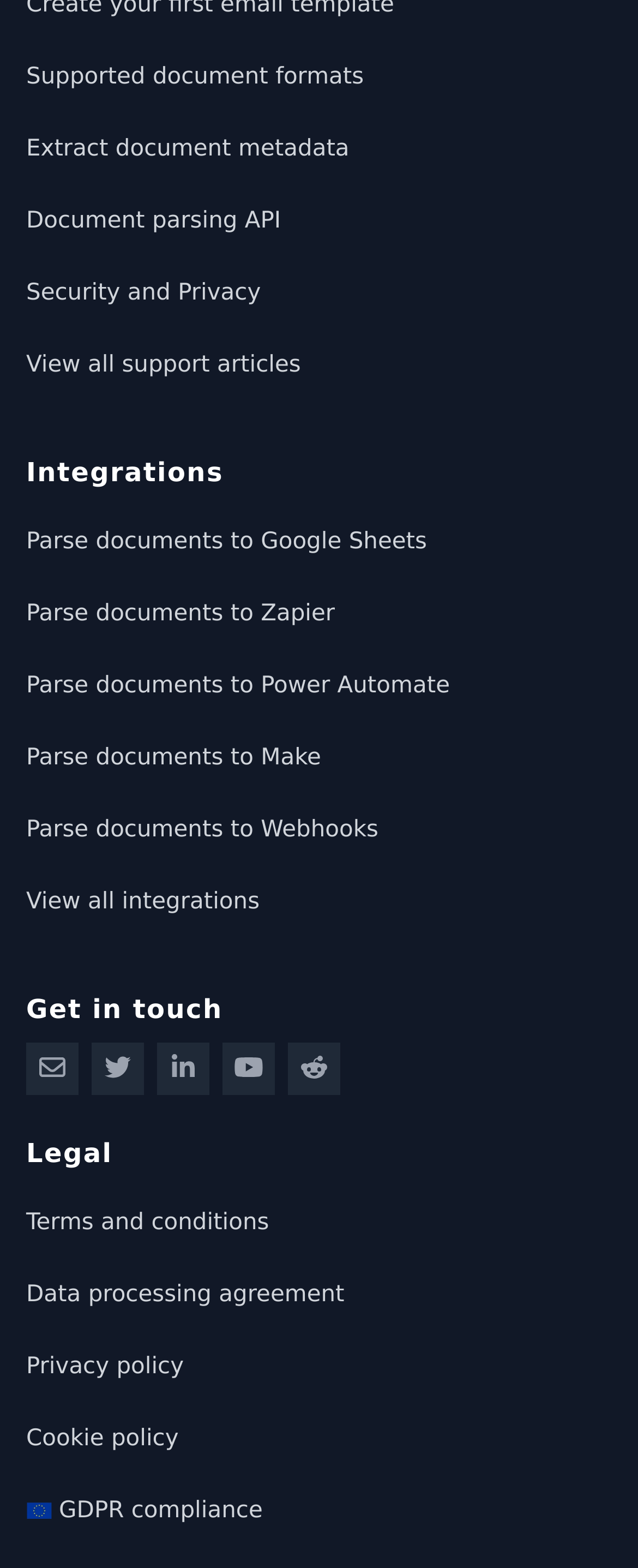Locate the bounding box coordinates of the clickable region necessary to complete the following instruction: "View supported document formats". Provide the coordinates in the format of four float numbers between 0 and 1, i.e., [left, top, right, bottom].

[0.041, 0.026, 0.959, 0.072]